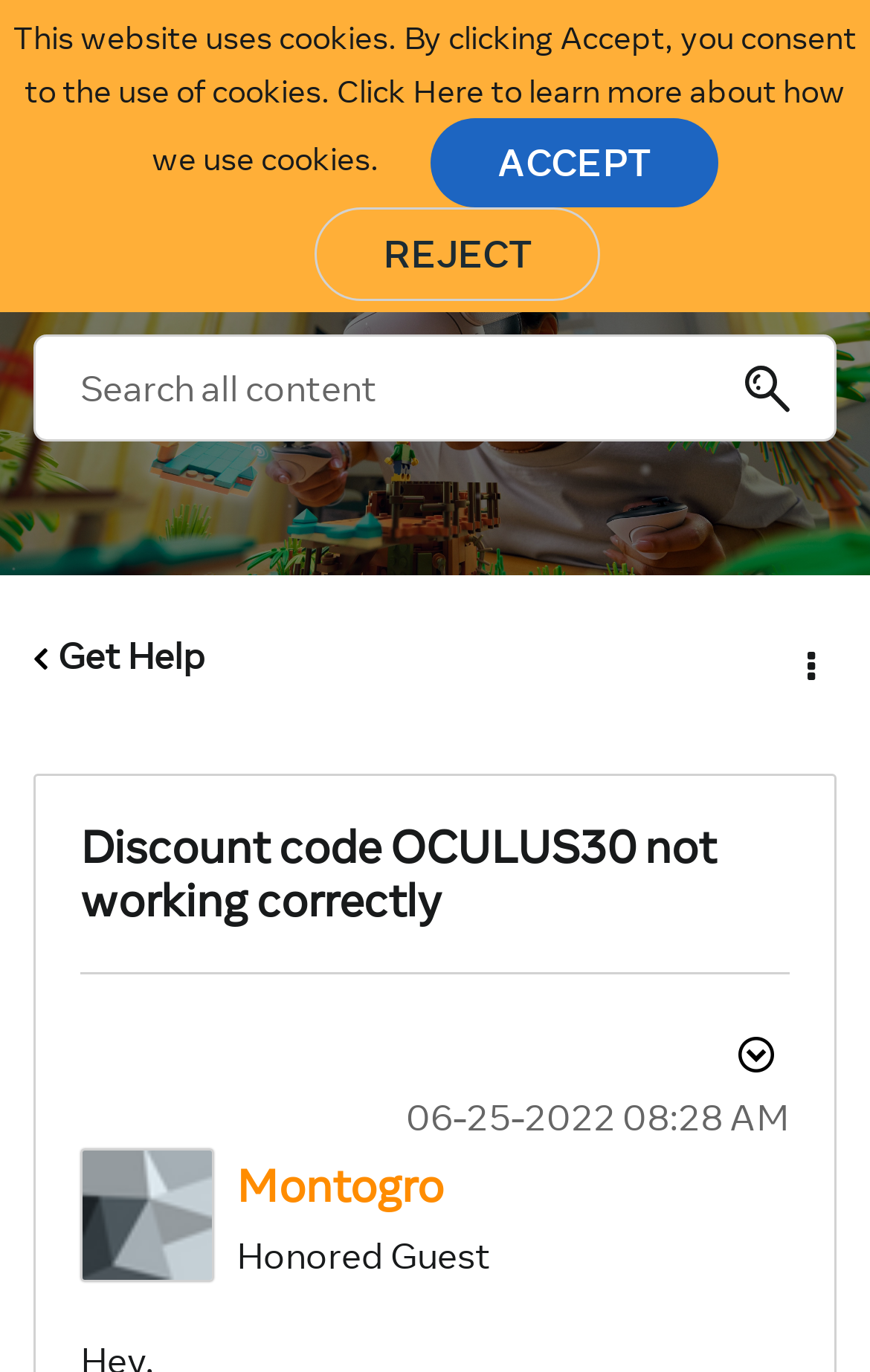What is the purpose of the button with the icon ''?
Please provide a comprehensive answer based on the visual information in the image.

I found the purpose by looking at the button element with the icon '' and the text 'Browse', which suggests that the button is used for browsing.